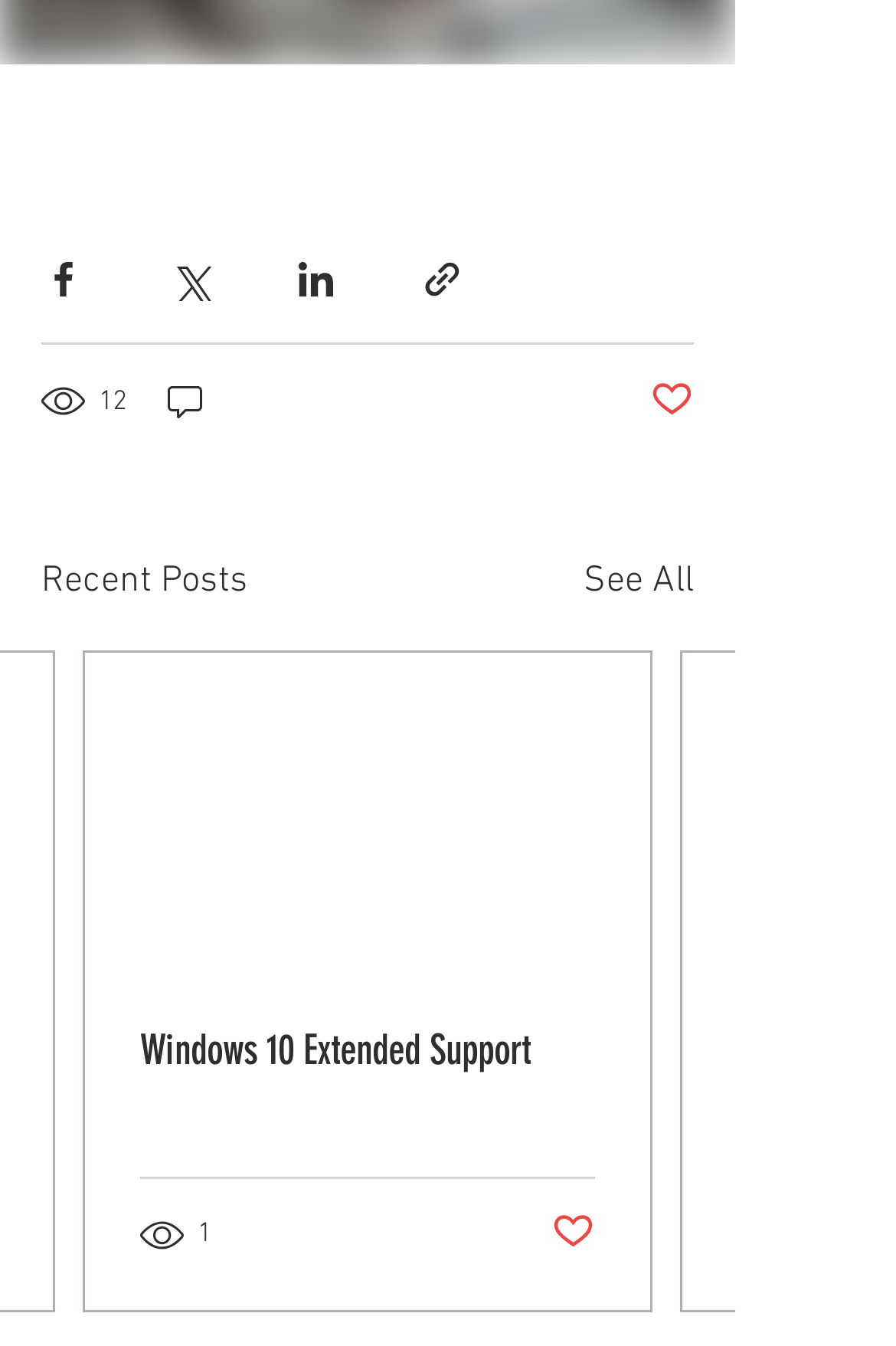Please identify the bounding box coordinates of the clickable area that will fulfill the following instruction: "Share via link". The coordinates should be in the format of four float numbers between 0 and 1, i.e., [left, top, right, bottom].

[0.469, 0.191, 0.518, 0.223]